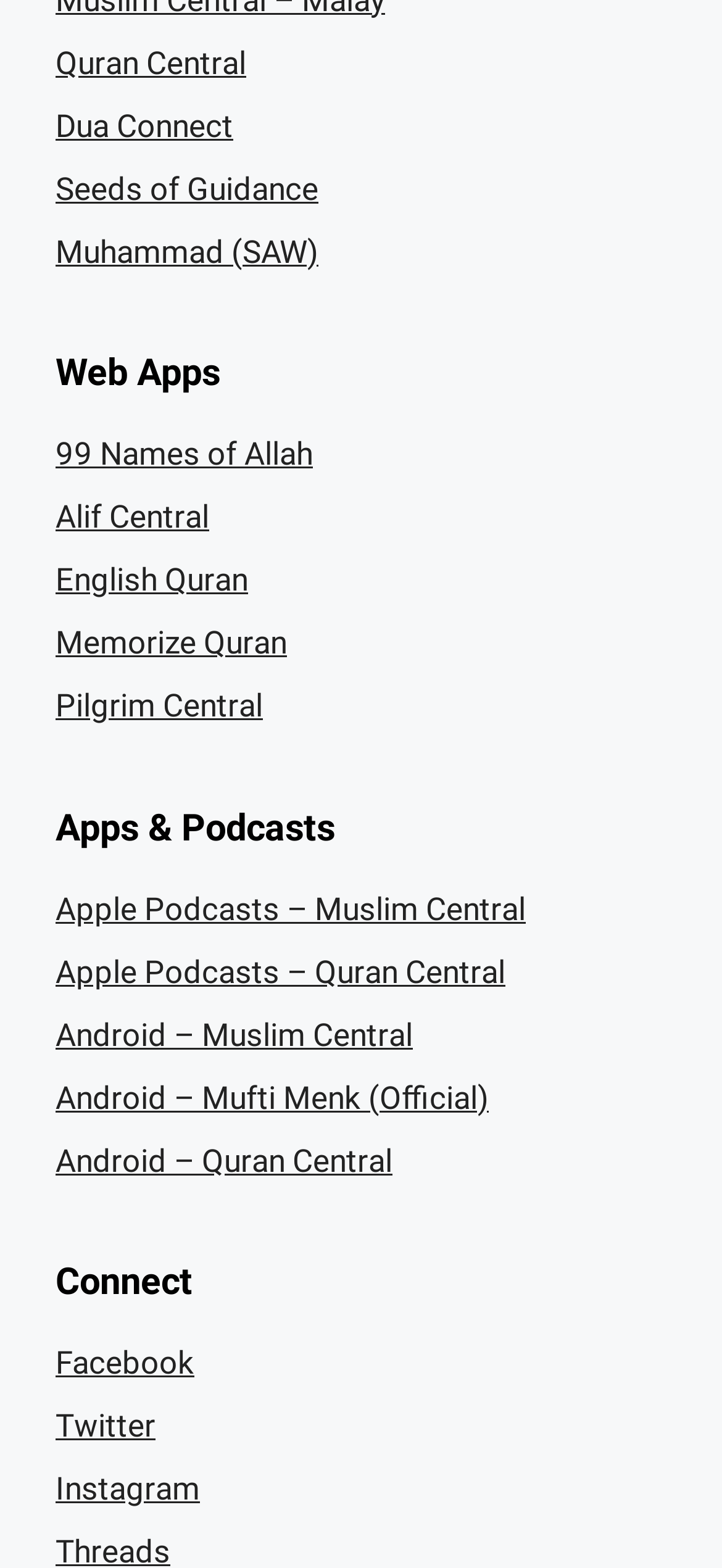Can you provide the bounding box coordinates for the element that should be clicked to implement the instruction: "Read the English Quran"?

[0.077, 0.358, 0.344, 0.381]